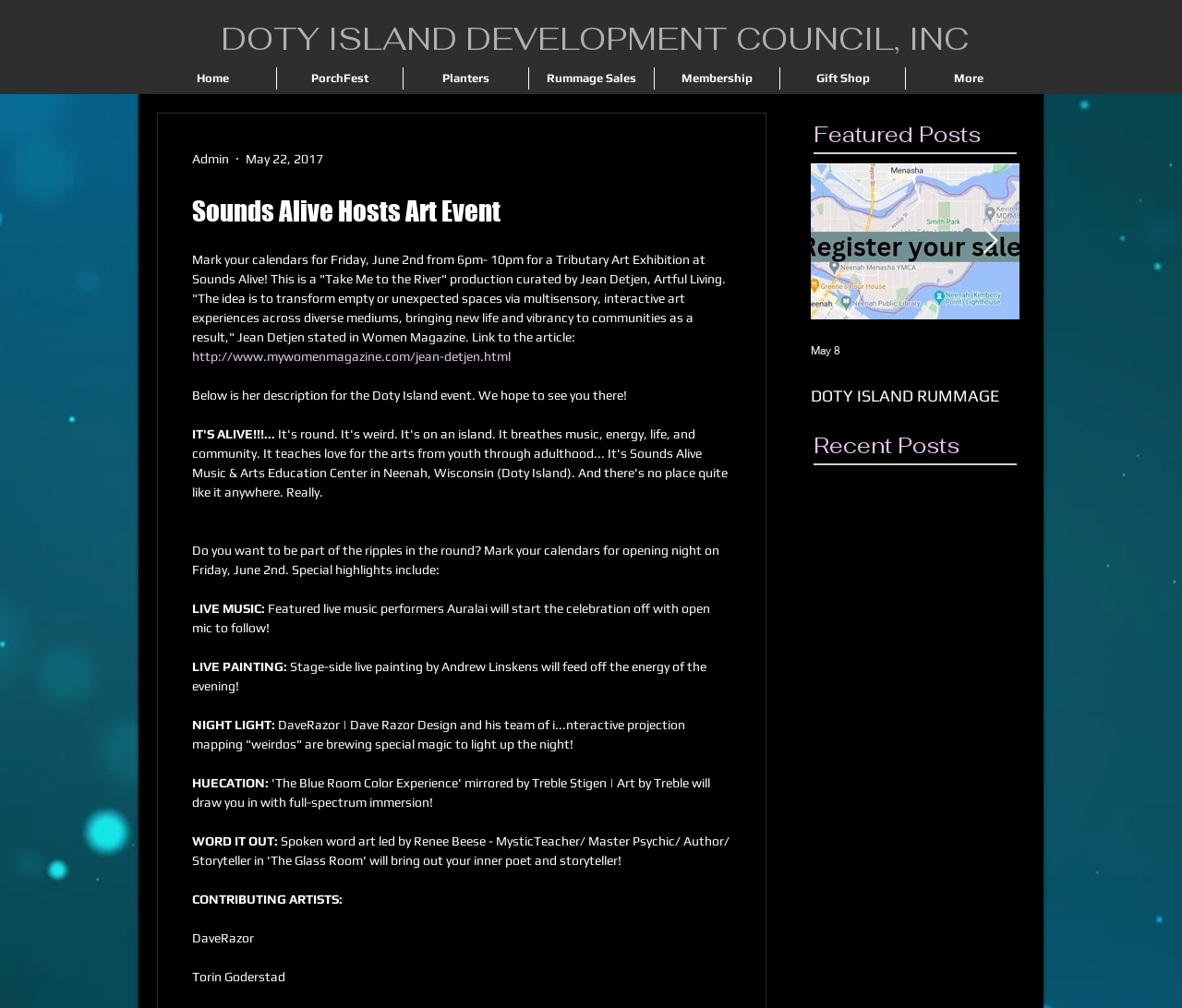What is the date of the Tributary Art Exhibition?
Could you answer the question in a detailed manner, providing as much information as possible?

I found the answer by reading the StaticText element that says 'Mark your calendars for Friday, June 2nd from 6pm- 10pm for a Tributary Art Exhibition at Sounds Alive!' which is located in the main content area of the webpage.